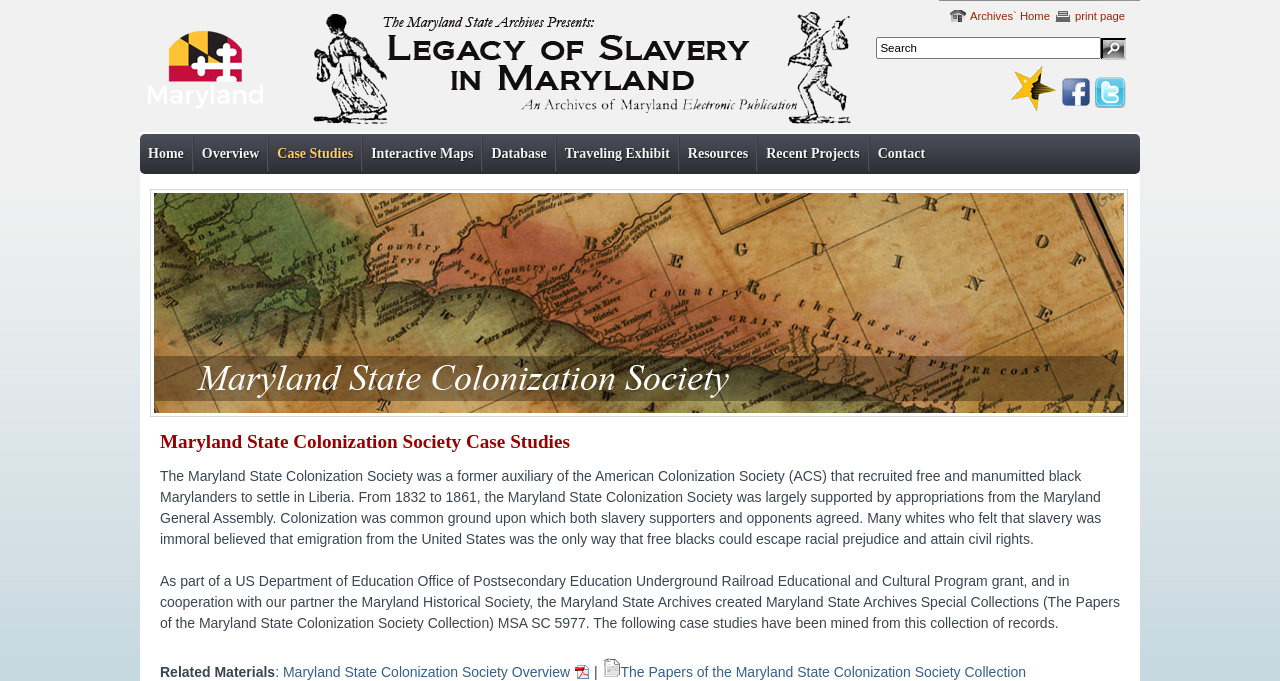Can you show the bounding box coordinates of the region to click on to complete the task described in the instruction: "Search for something"?

[0.685, 0.054, 0.86, 0.087]